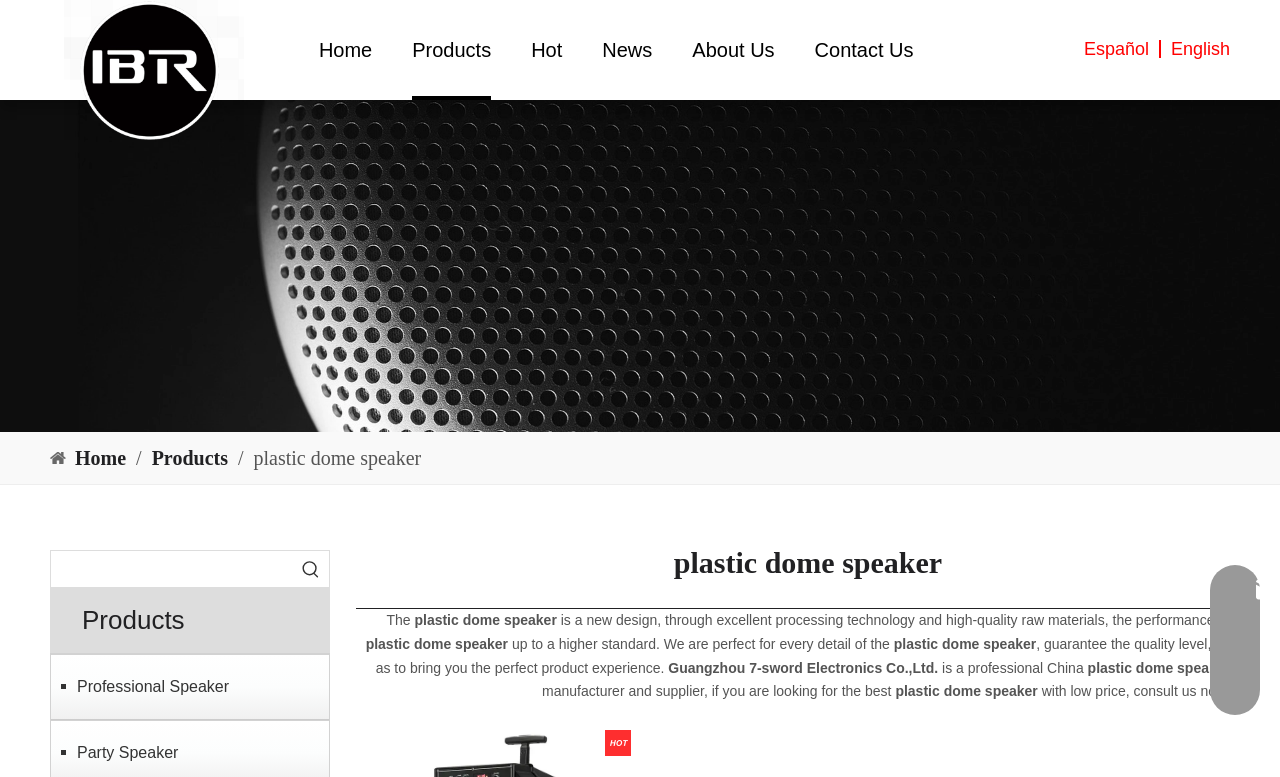Answer succinctly with a single word or phrase:
What is the contact information provided on the webpage?

E-mail, Tel: 020-36371556